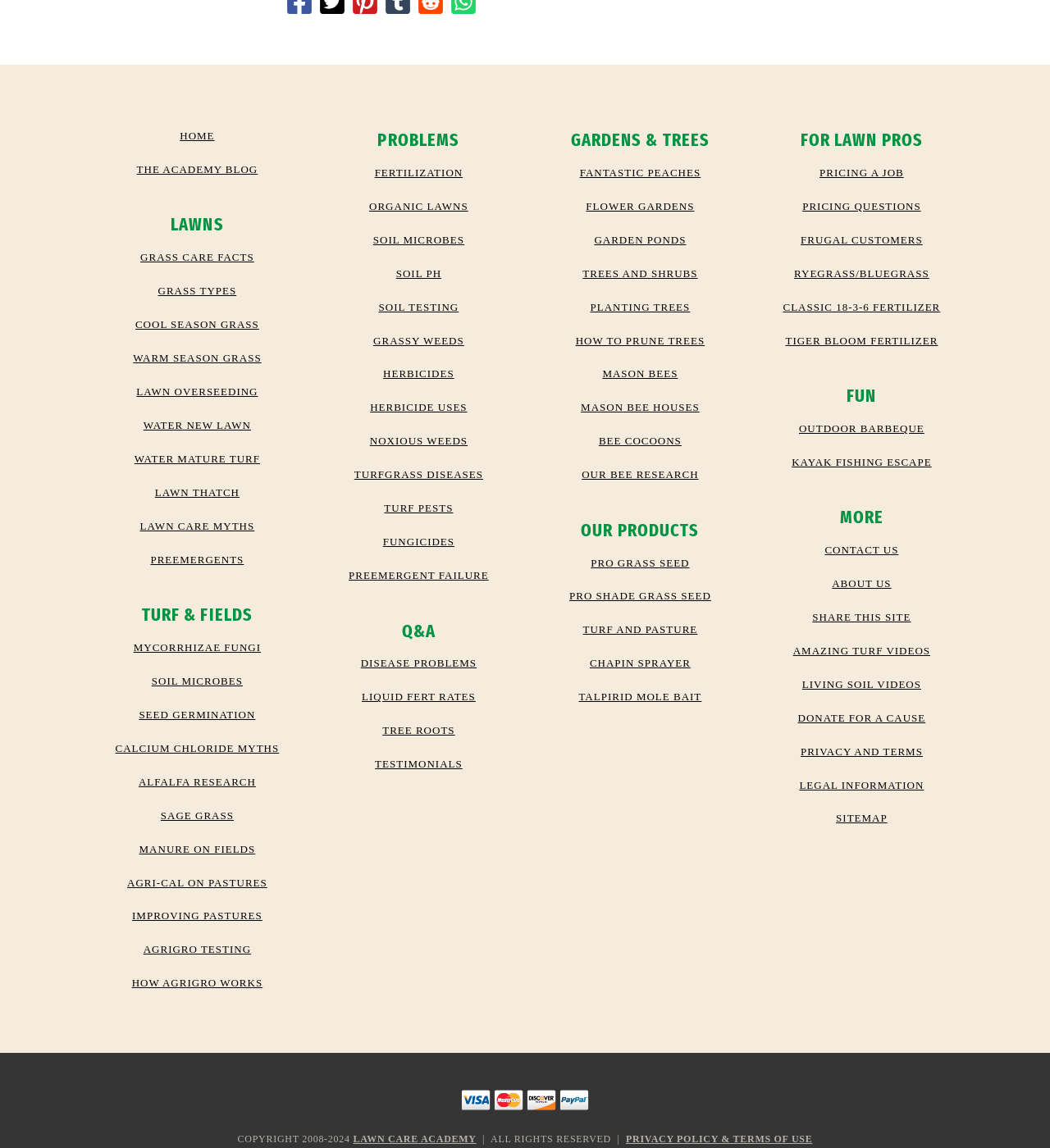Please identify the coordinates of the bounding box for the clickable region that will accomplish this instruction: "Visit the 'GRASS CARE FACTS' page".

[0.134, 0.219, 0.242, 0.229]